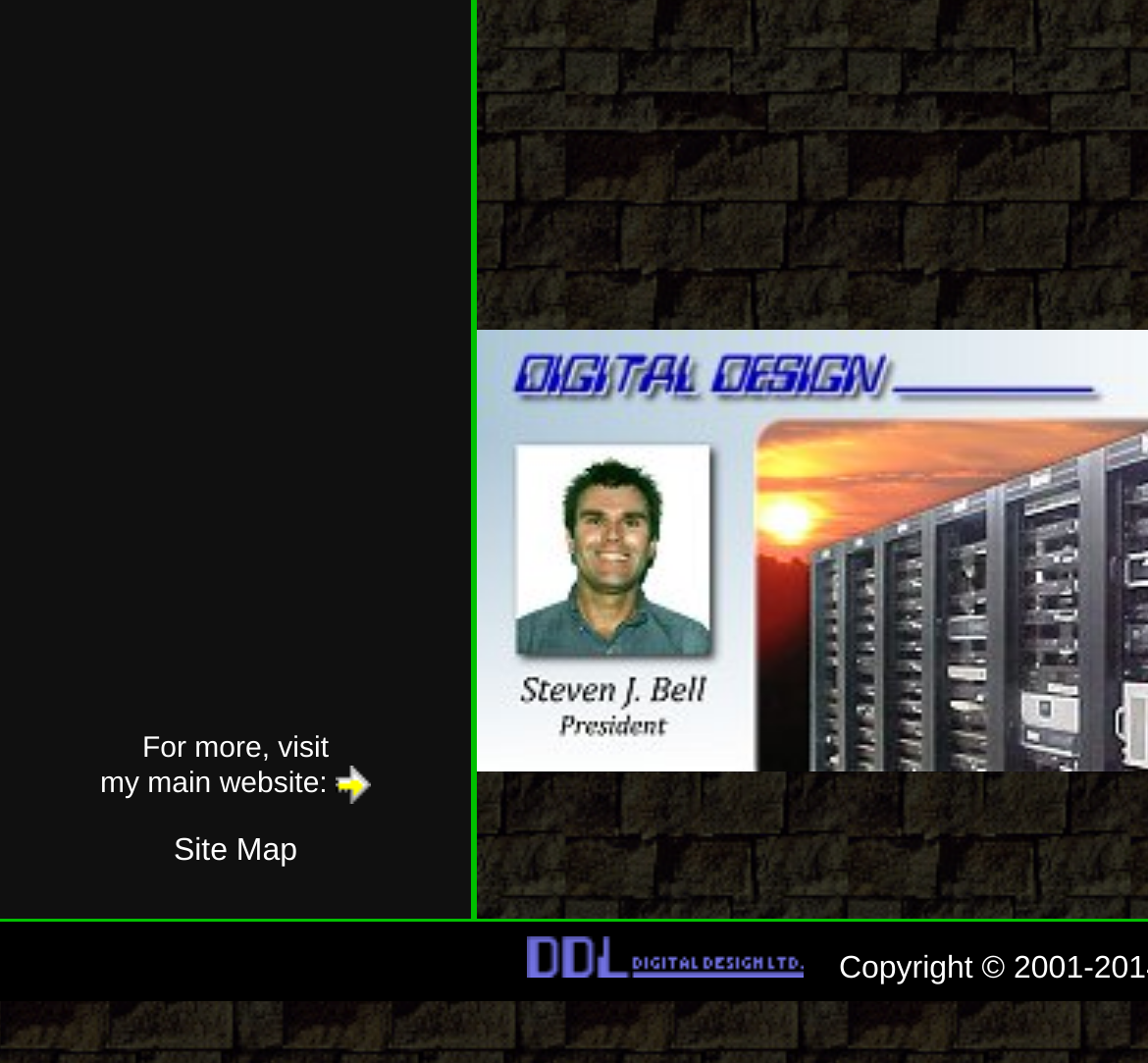Use a single word or phrase to answer this question: 
How many links are on the webpage?

3